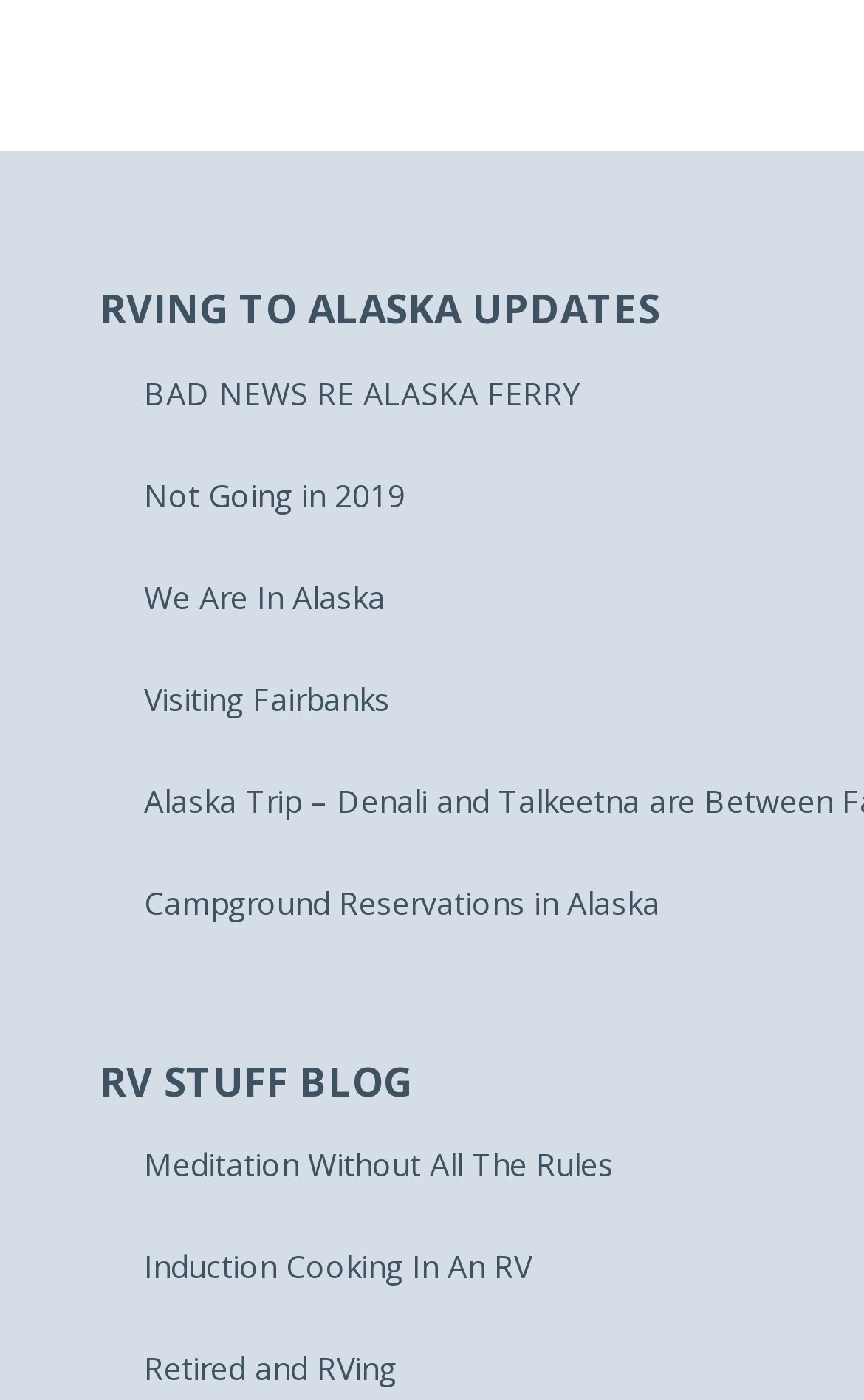Identify the bounding box for the described UI element. Provide the coordinates in (top-left x, top-left y, bottom-right x, bottom-right y) format with values ranging from 0 to 1: Meditation Without All The Rules

[0.167, 0.817, 0.711, 0.847]